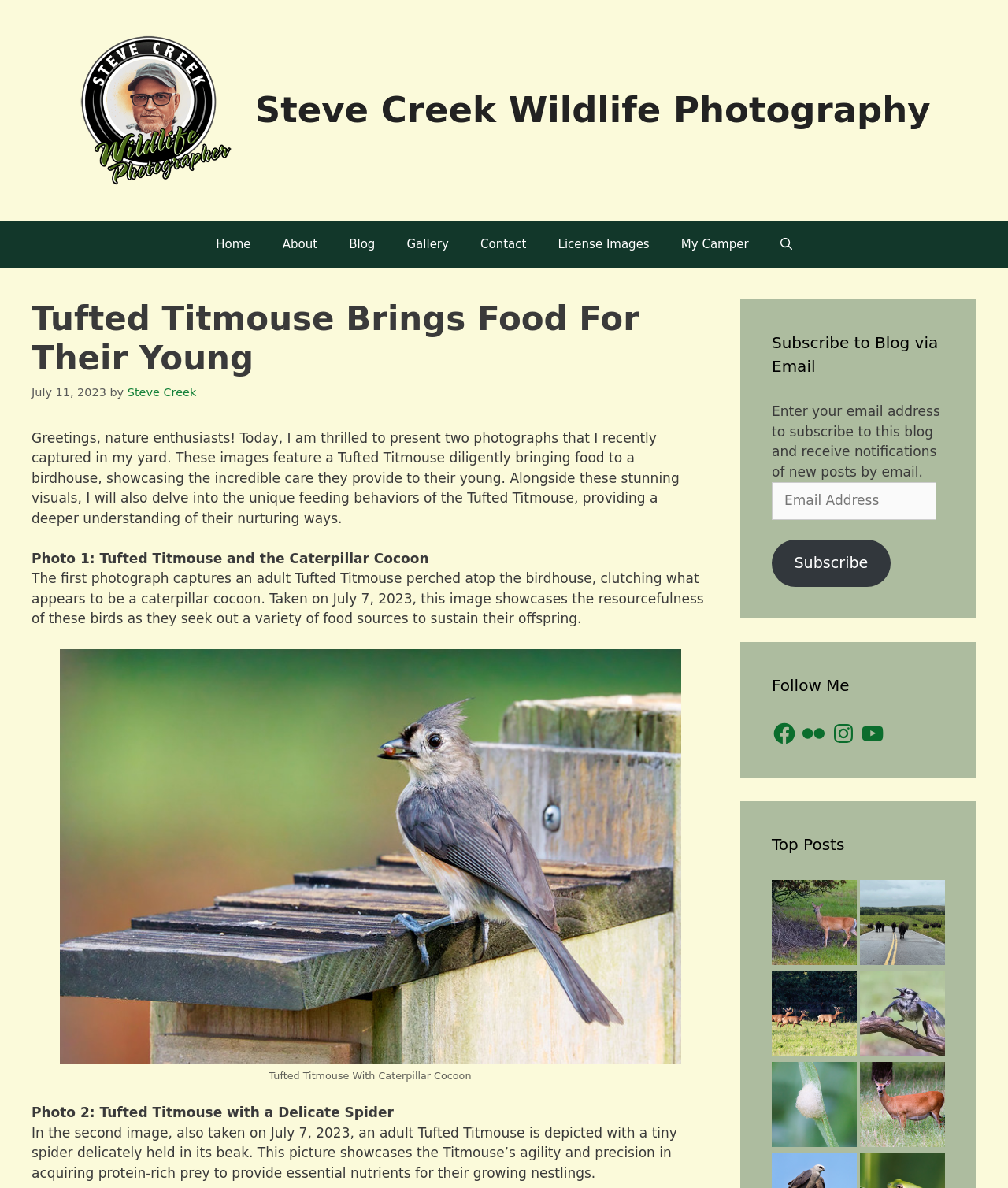What is the name of the bird in the blog post?
Please look at the screenshot and answer in one word or a short phrase.

Tufted Titmouse